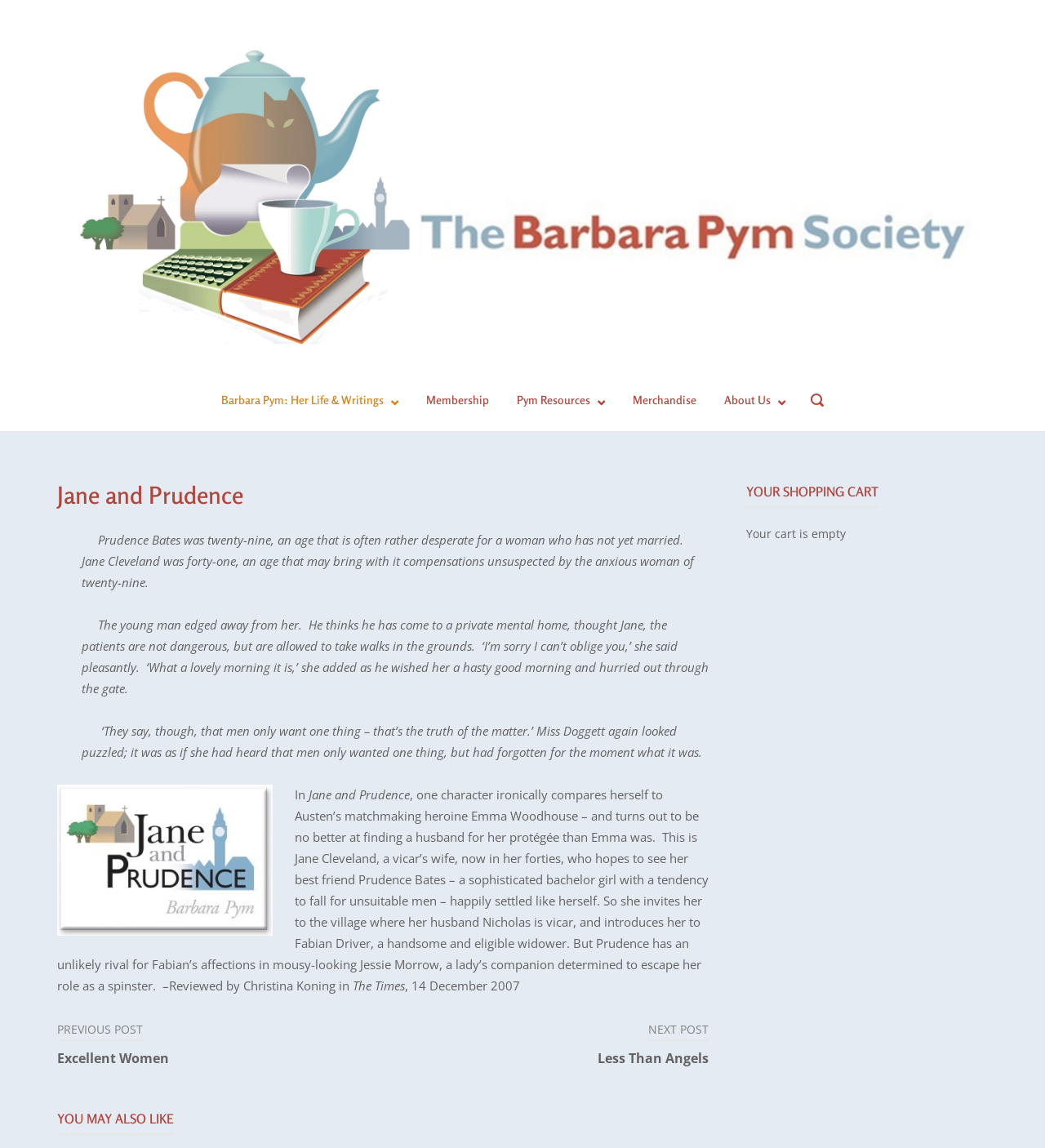Please provide a brief answer to the following inquiry using a single word or phrase:
How old is Prudence Bates?

Twenty-nine